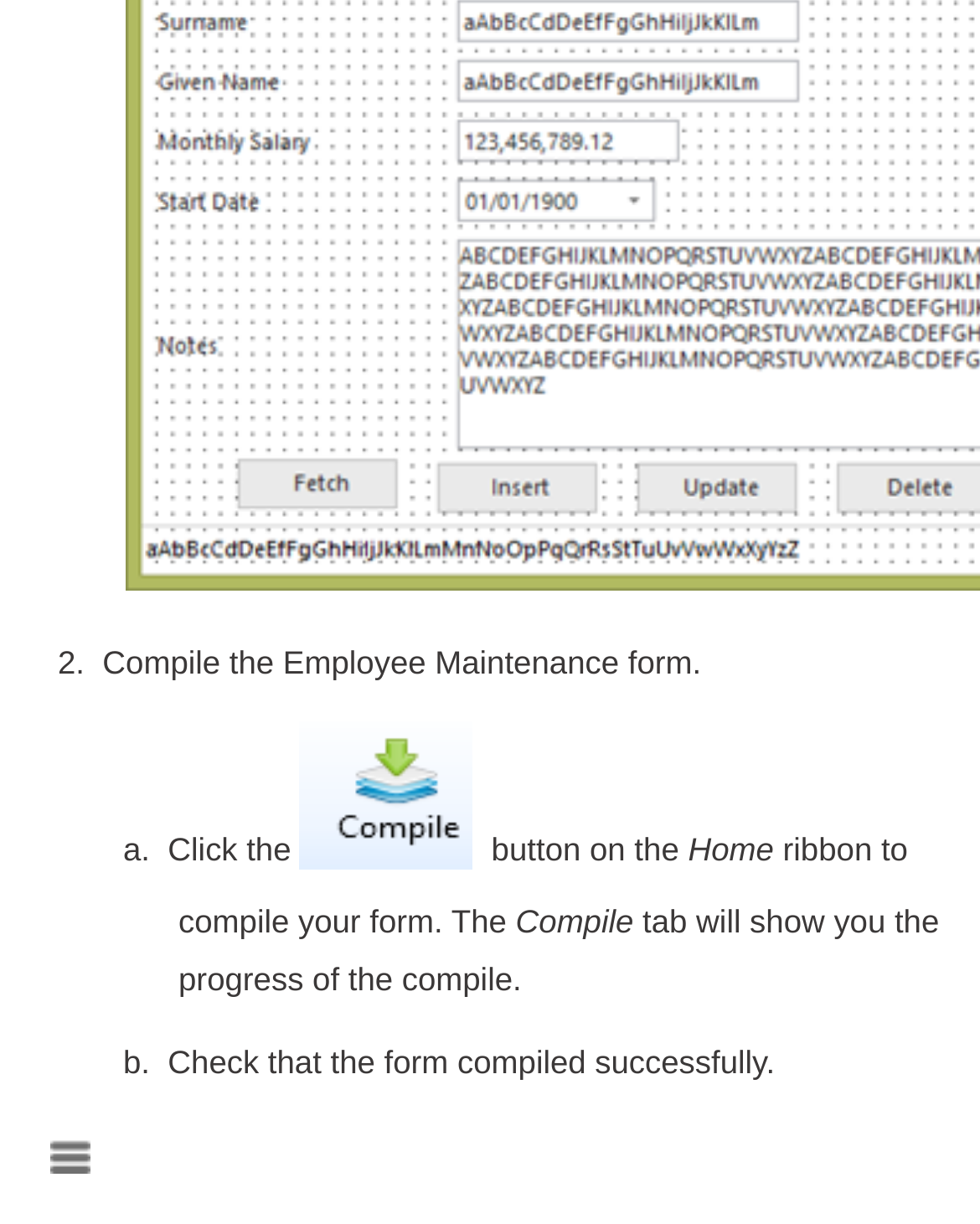Please examine the image and provide a detailed answer to the question: What is the first step in compiling the Employee Maintenance form?

The first step in compiling the Employee Maintenance form is to click the button on the Home ribbon, as indicated by the text 'a. Click the' followed by an image and then 'button on the'.